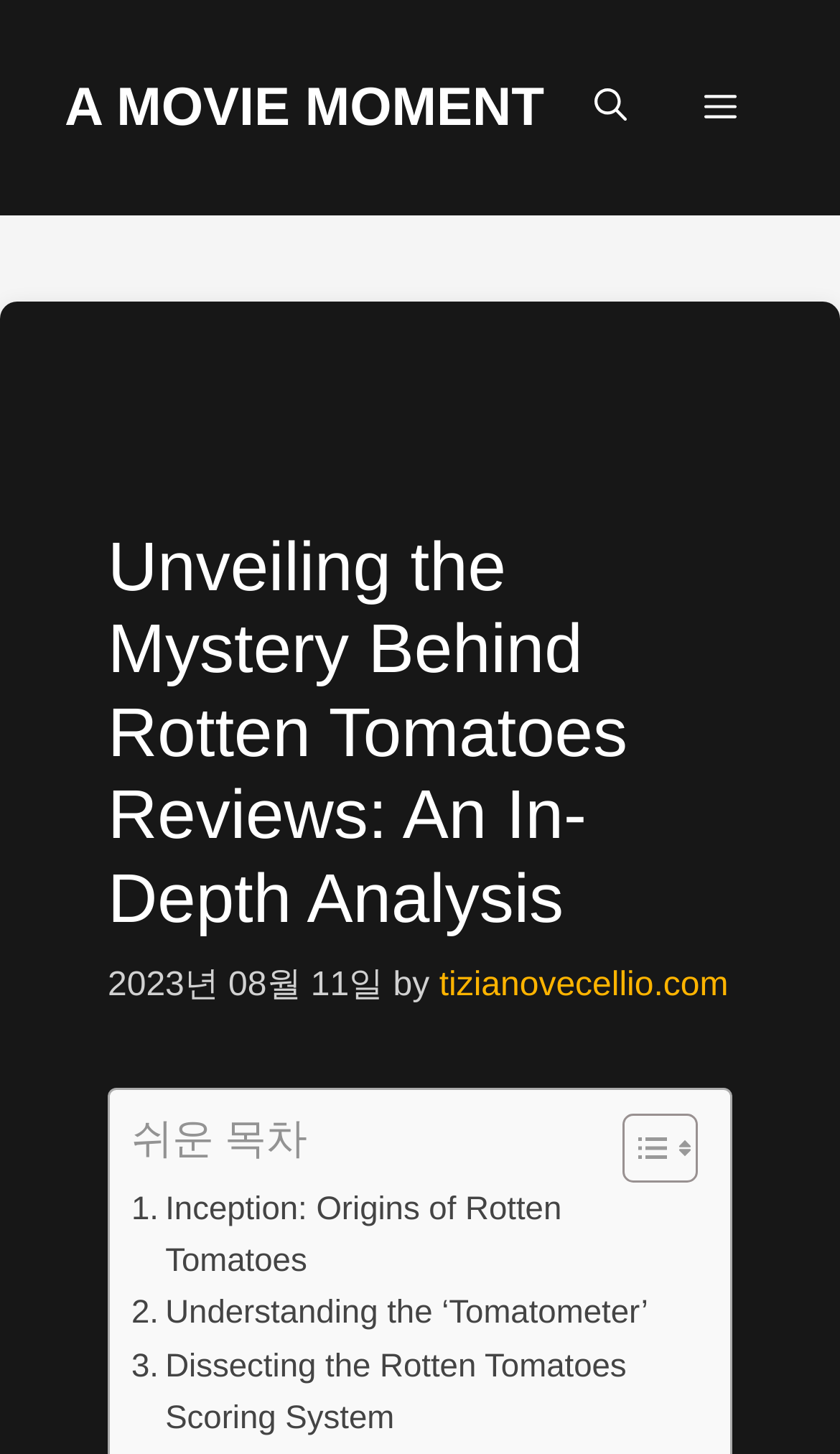Provide the bounding box coordinates for the area that should be clicked to complete the instruction: "Toggle the table of content".

[0.703, 0.764, 0.818, 0.814]